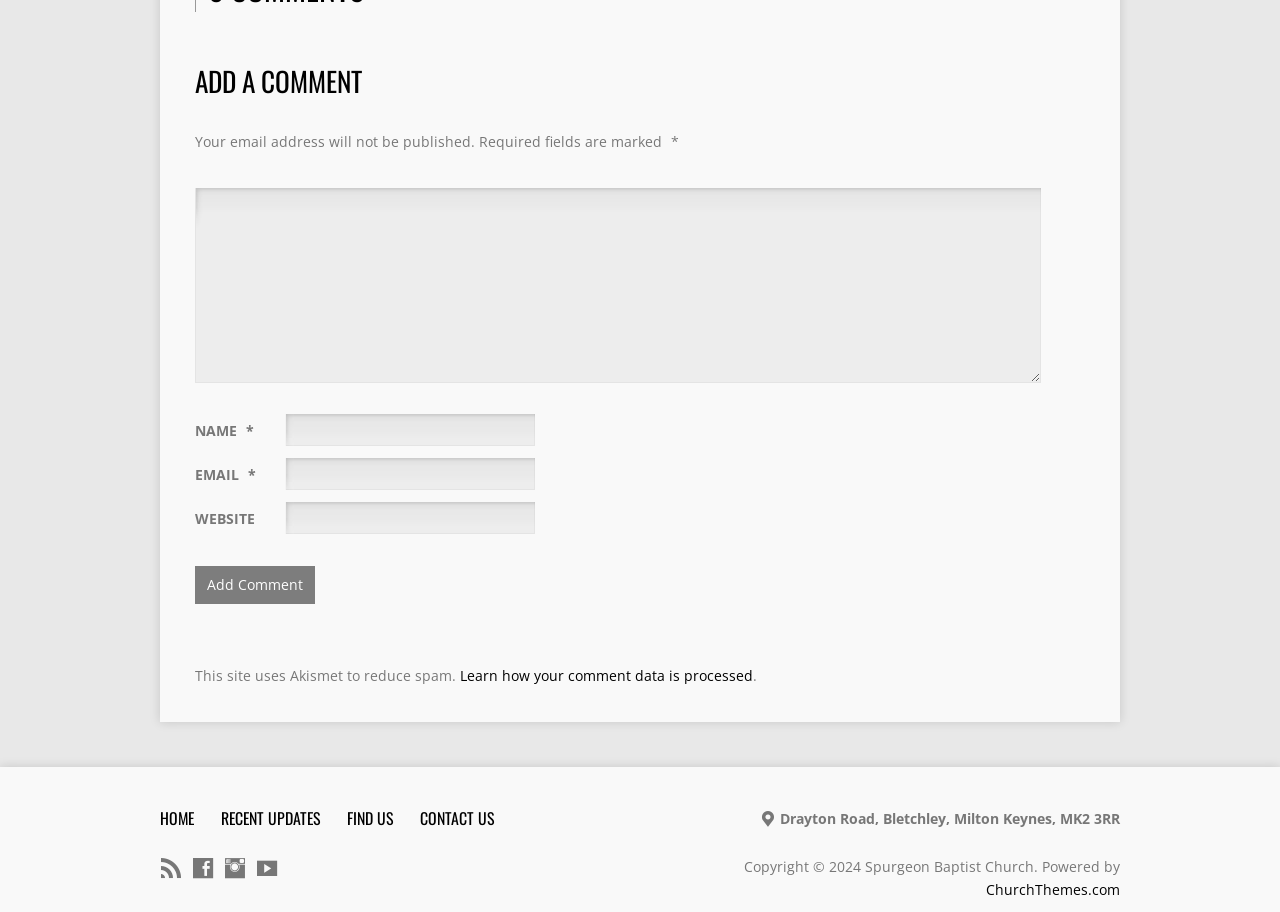Respond concisely with one word or phrase to the following query:
What is the purpose of the site?

Church website